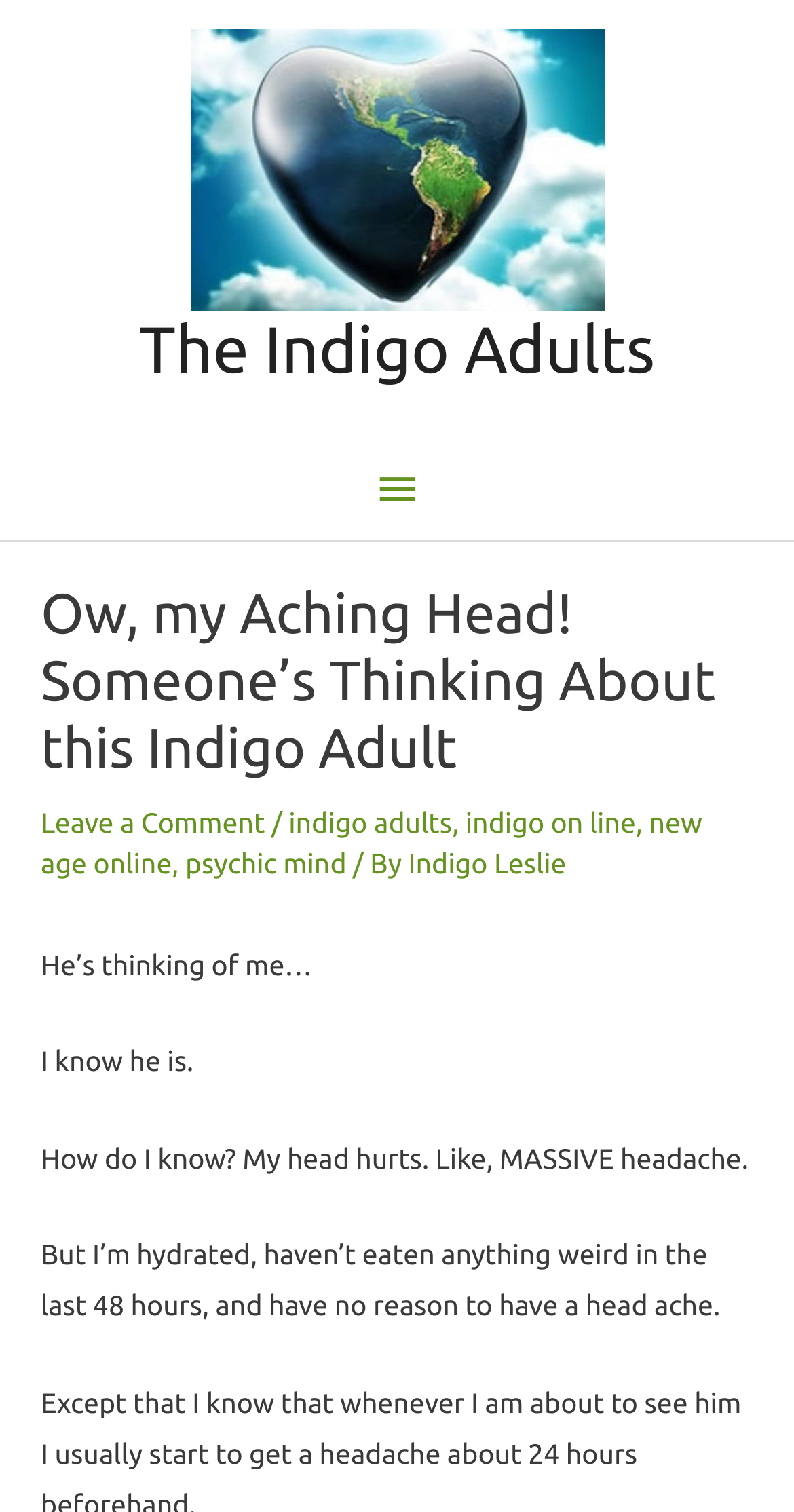Please indicate the bounding box coordinates of the element's region to be clicked to achieve the instruction: "Click the main menu button". Provide the coordinates as four float numbers between 0 and 1, i.e., [left, top, right, bottom].

[0.441, 0.291, 0.559, 0.357]